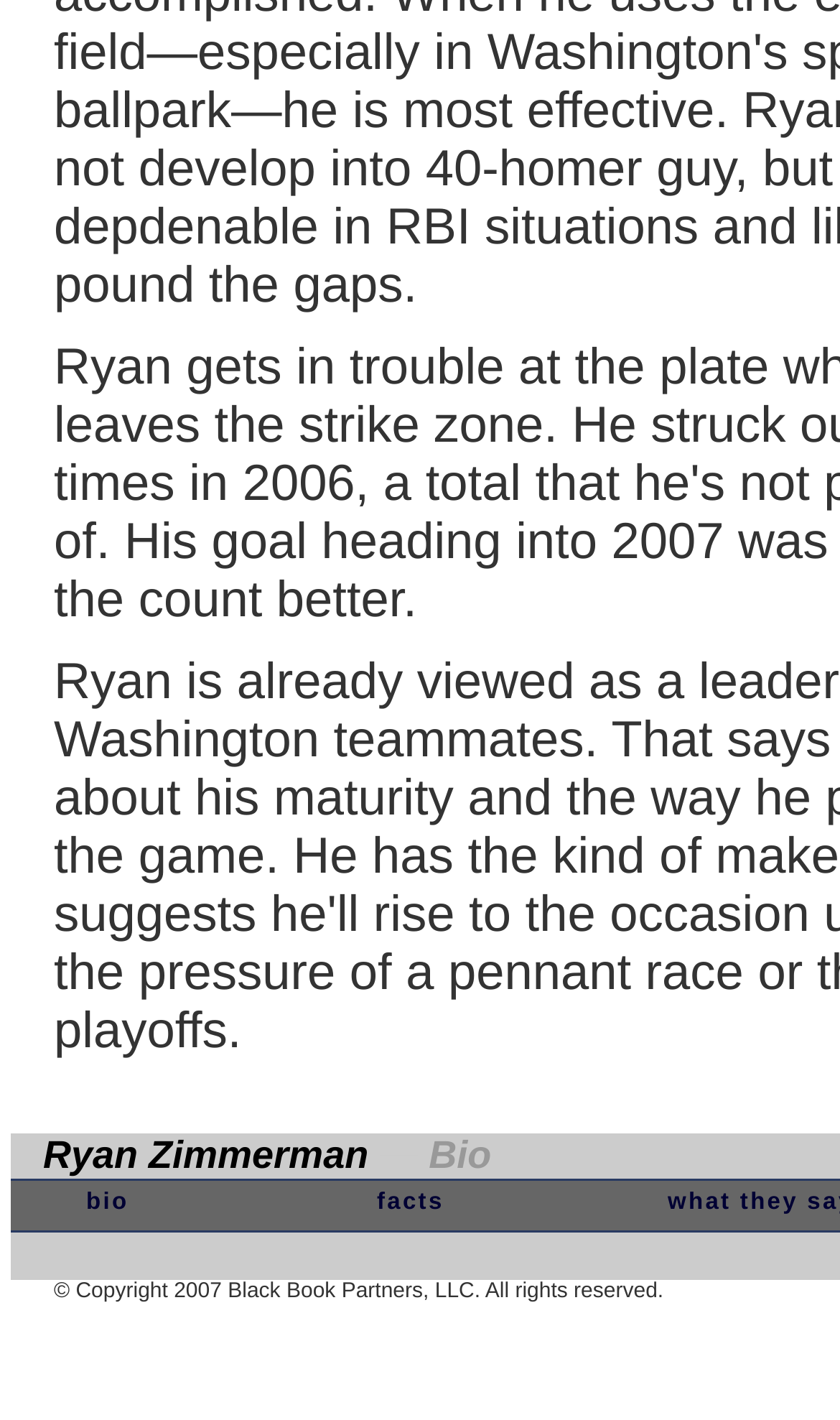Given the webpage screenshot, identify the bounding box of the UI element that matches this description: "bio".

[0.051, 0.831, 0.397, 0.866]